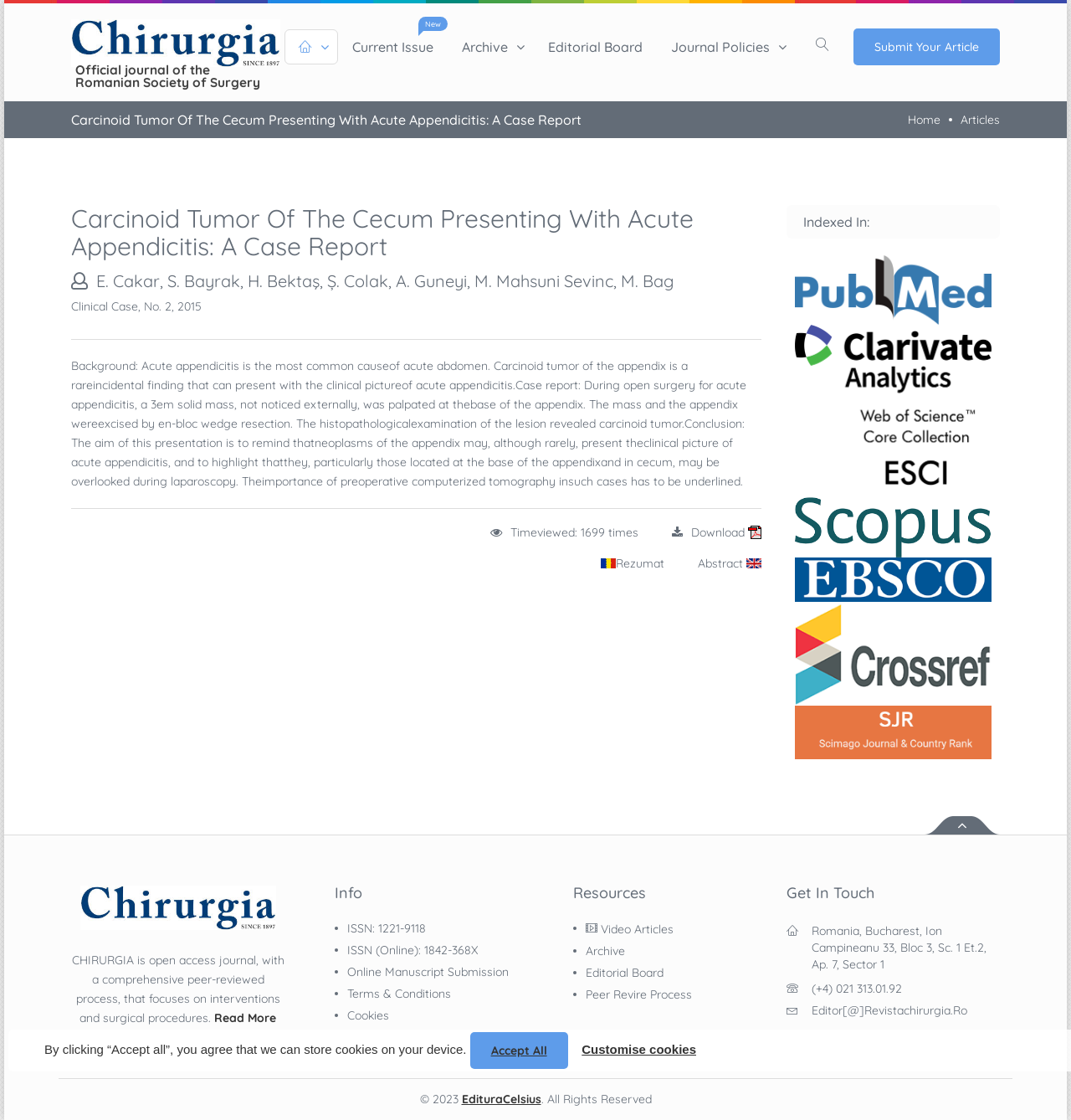What is the address of the journal? Analyze the screenshot and reply with just one word or a short phrase.

Romania, Bucharest, Ion Campineanu 33, Bloc 3, Sc. 1 Et.2, Ap. 7, Sector 1